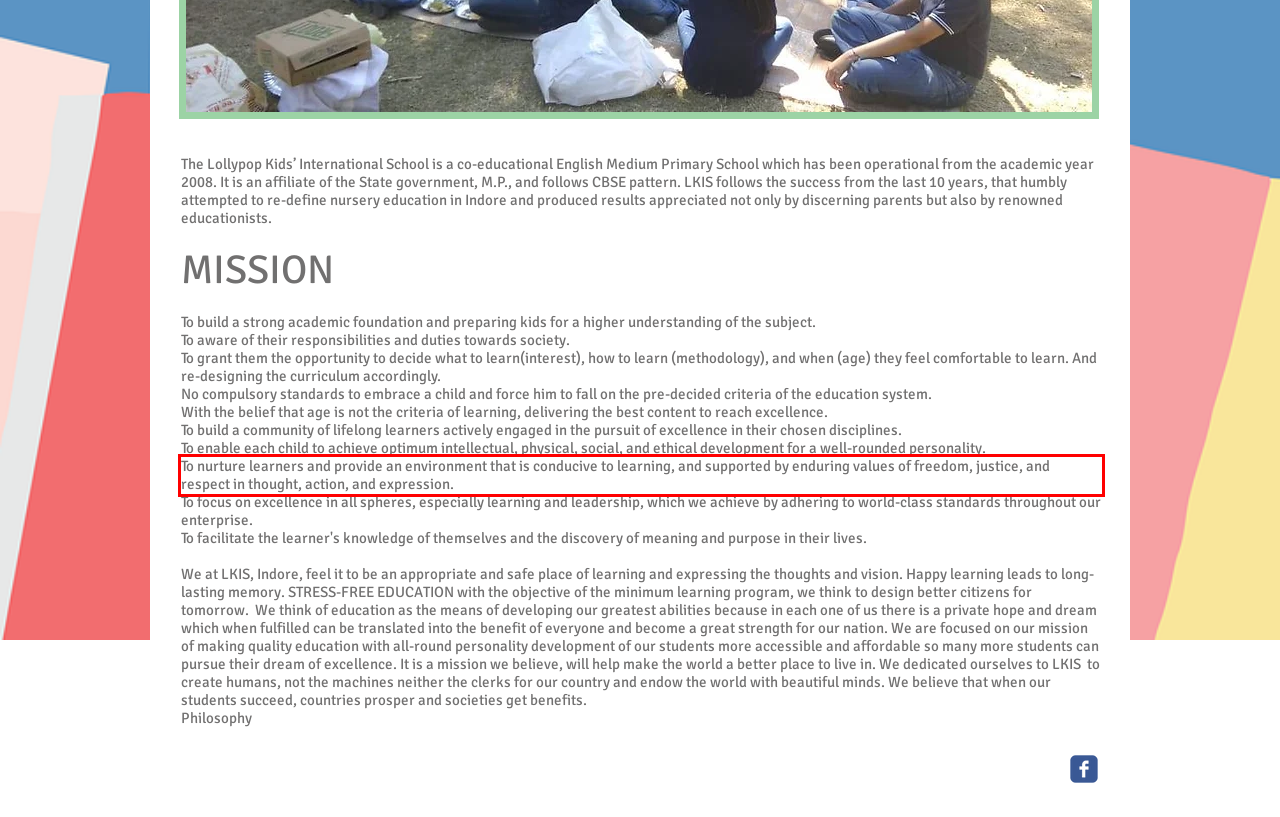Your task is to recognize and extract the text content from the UI element enclosed in the red bounding box on the webpage screenshot.

To nurture learners and provide an environment that is conducive to learning, and supported by enduring values of freedom, justice, and respect in thought, action, and expression.